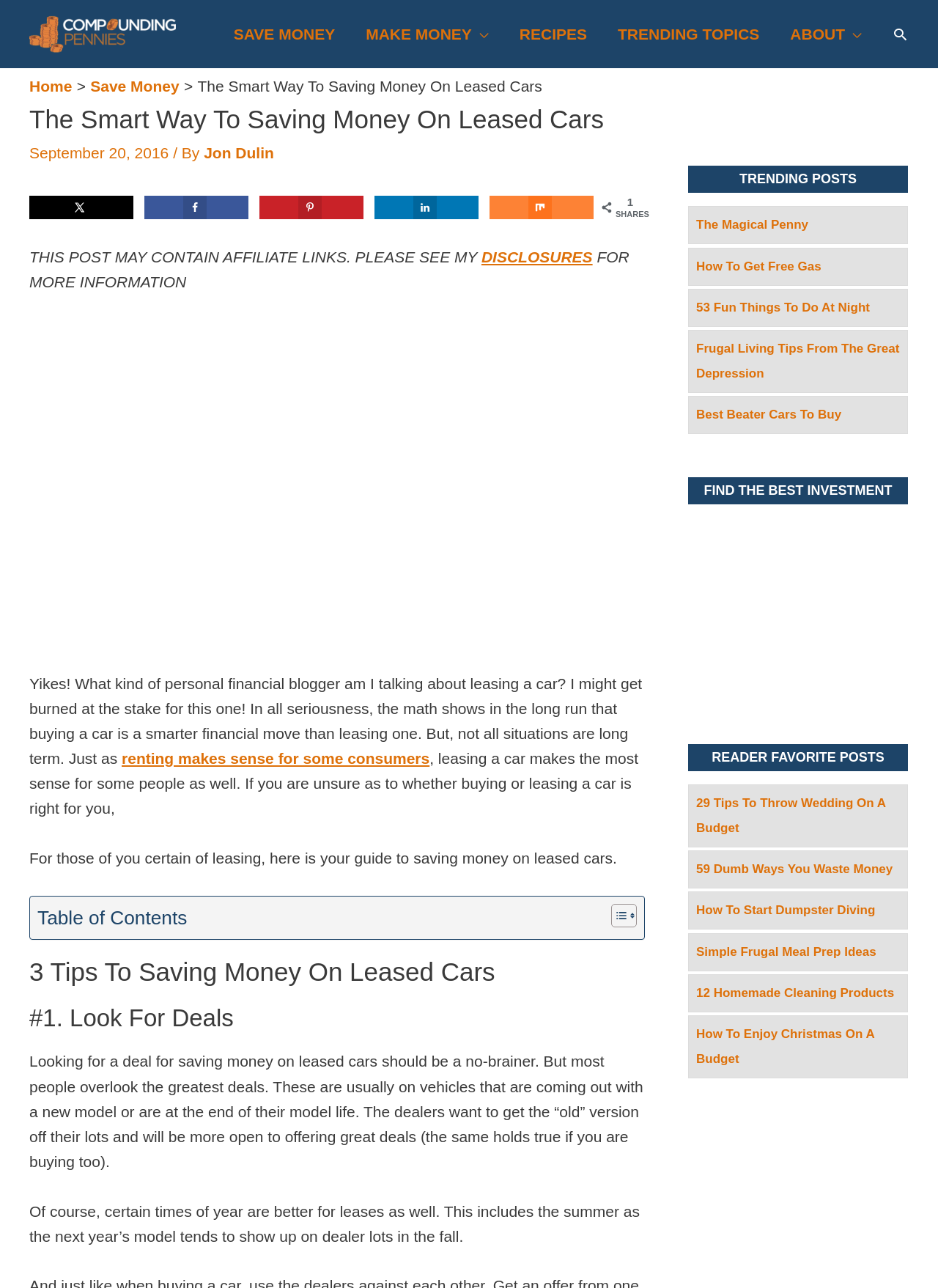Using the provided element description: "Heroes", determine the bounding box coordinates of the corresponding UI element in the screenshot.

None